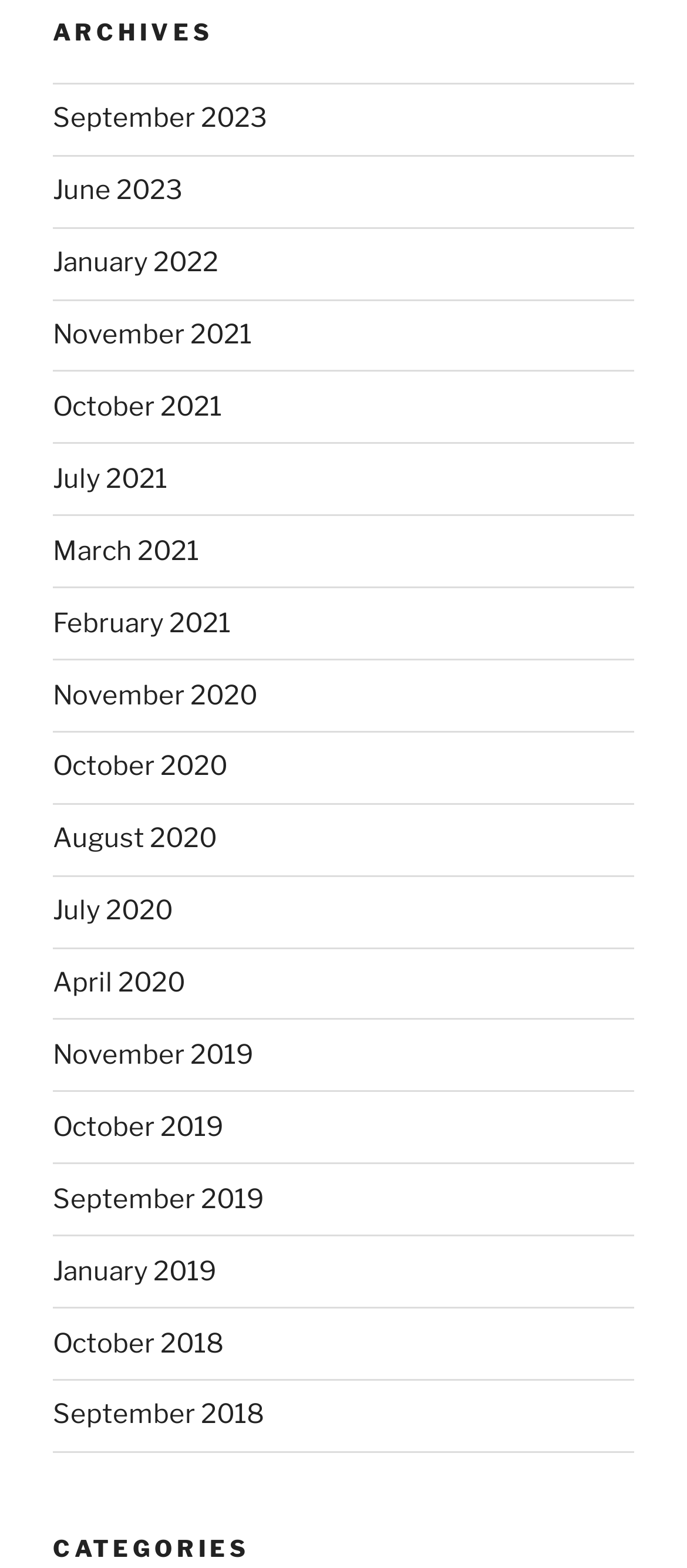Please determine the bounding box coordinates of the section I need to click to accomplish this instruction: "access archives for July 2021".

[0.077, 0.295, 0.244, 0.315]